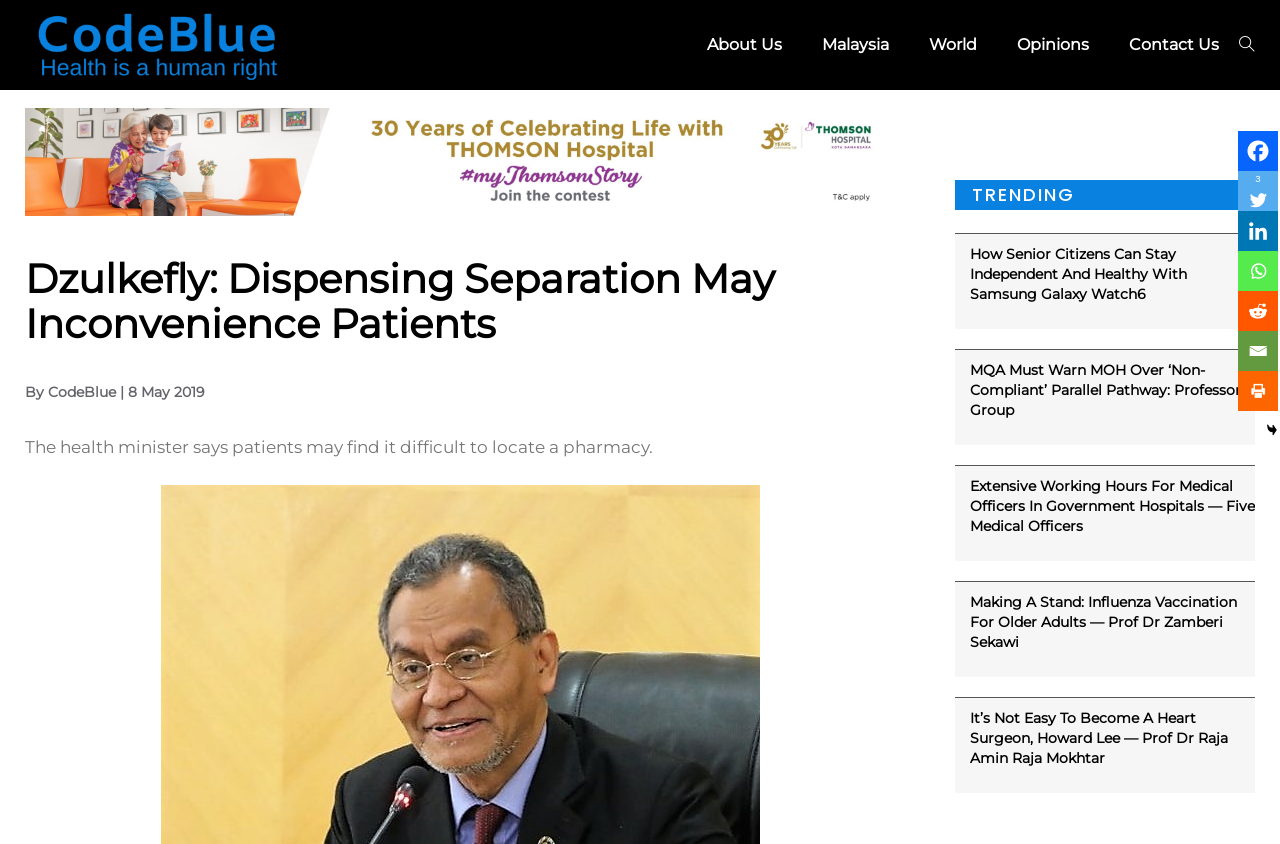Please give a succinct answer to the question in one word or phrase:
What is the topic of the main article?

Health